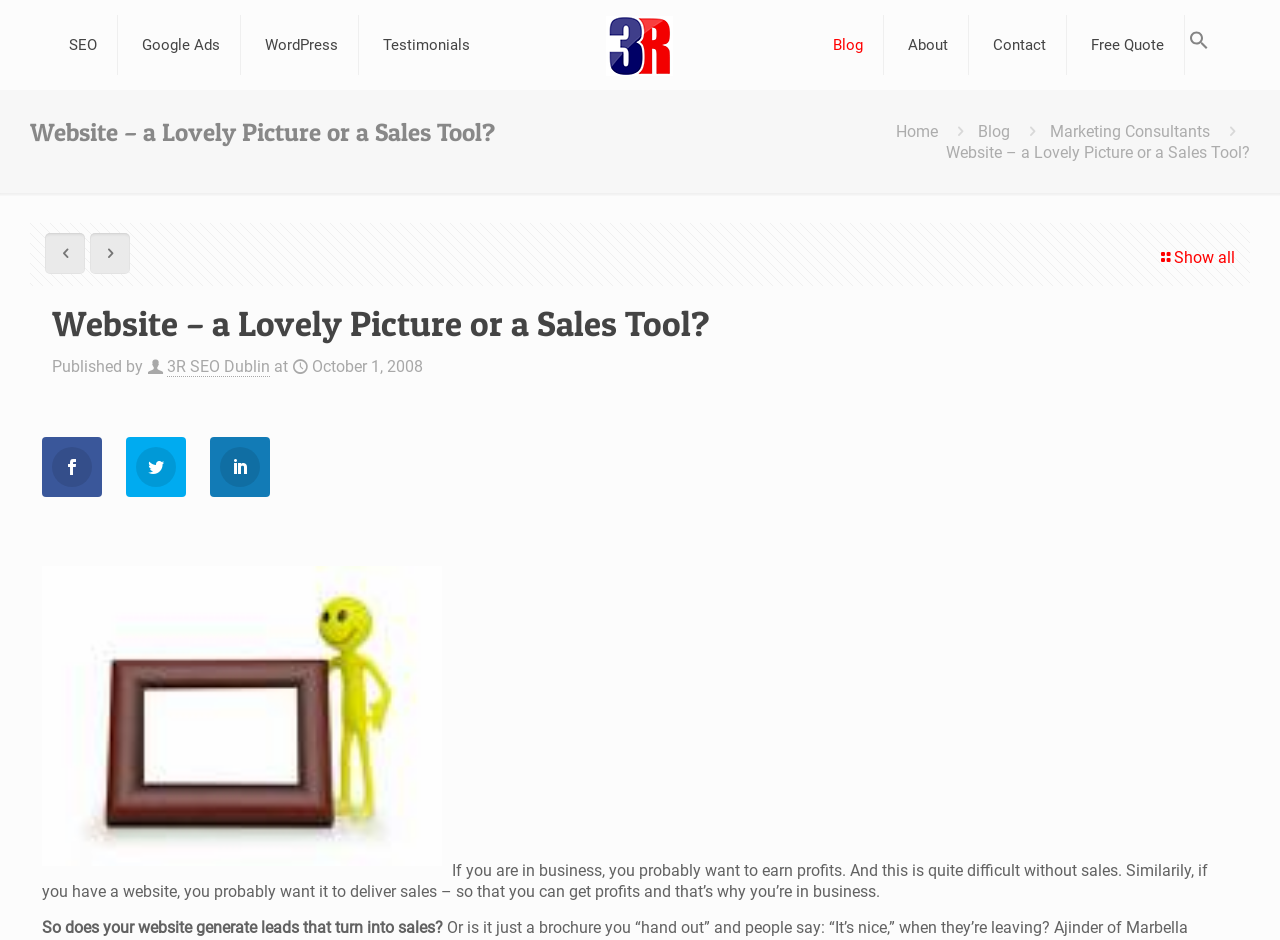Find the bounding box coordinates for the area you need to click to carry out the instruction: "Read the 'Source' information". The coordinates should be four float numbers between 0 and 1, indicated as [left, top, right, bottom].

None